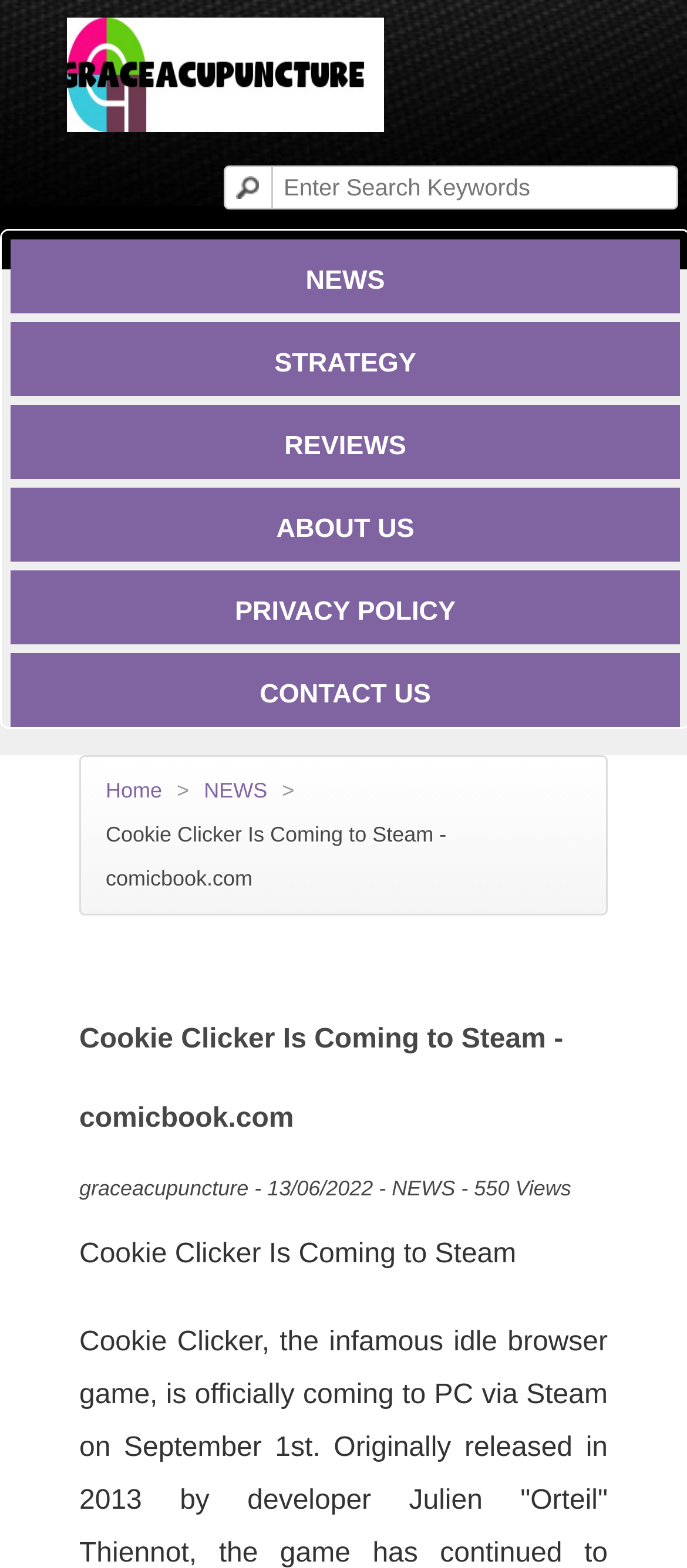Give a concise answer of one word or phrase to the question: 
How many views does the article have?

550 Views